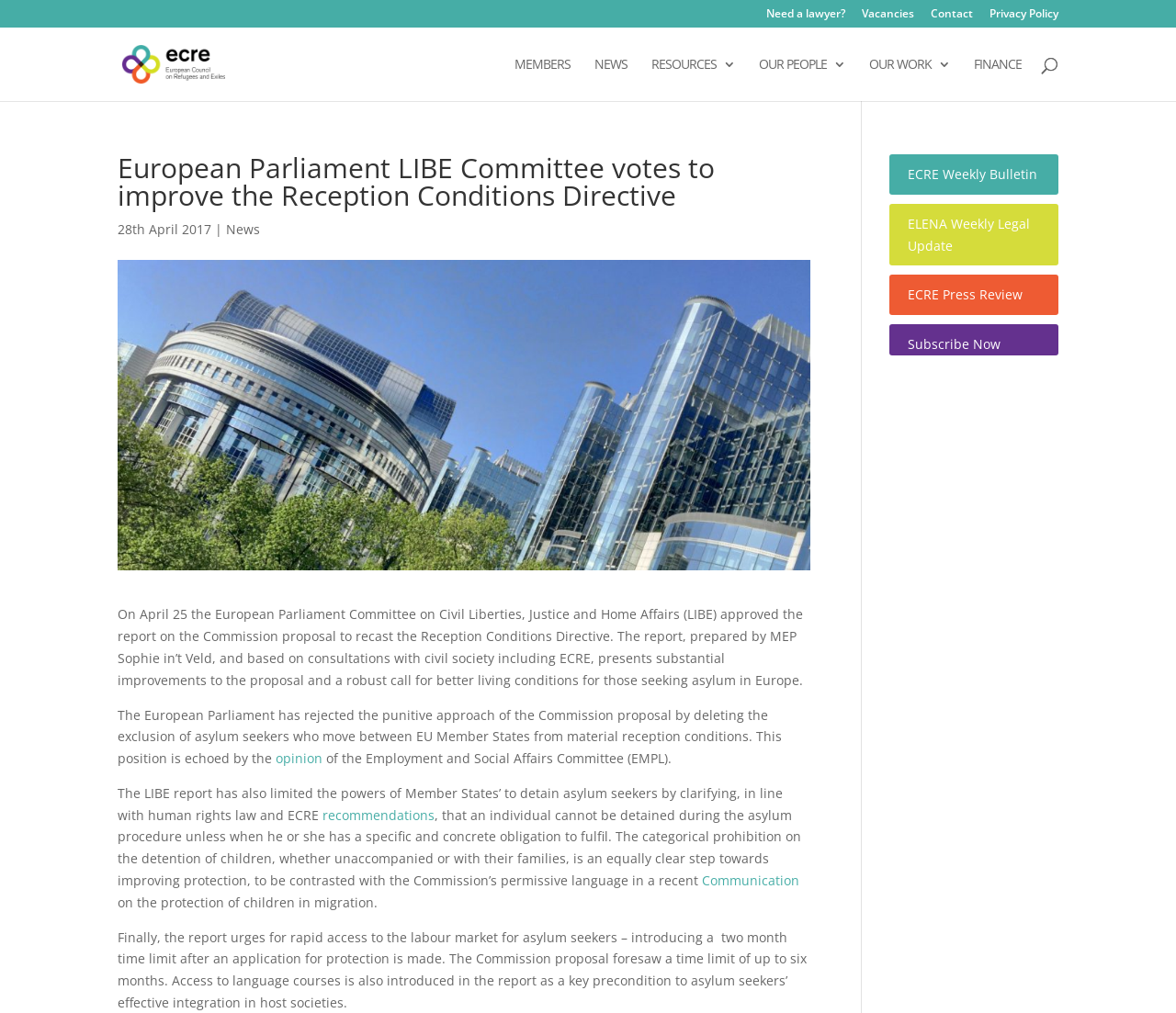Please give a succinct answer using a single word or phrase:
What is the name of the document that the Commission recently published on the protection of children in migration?

Communication